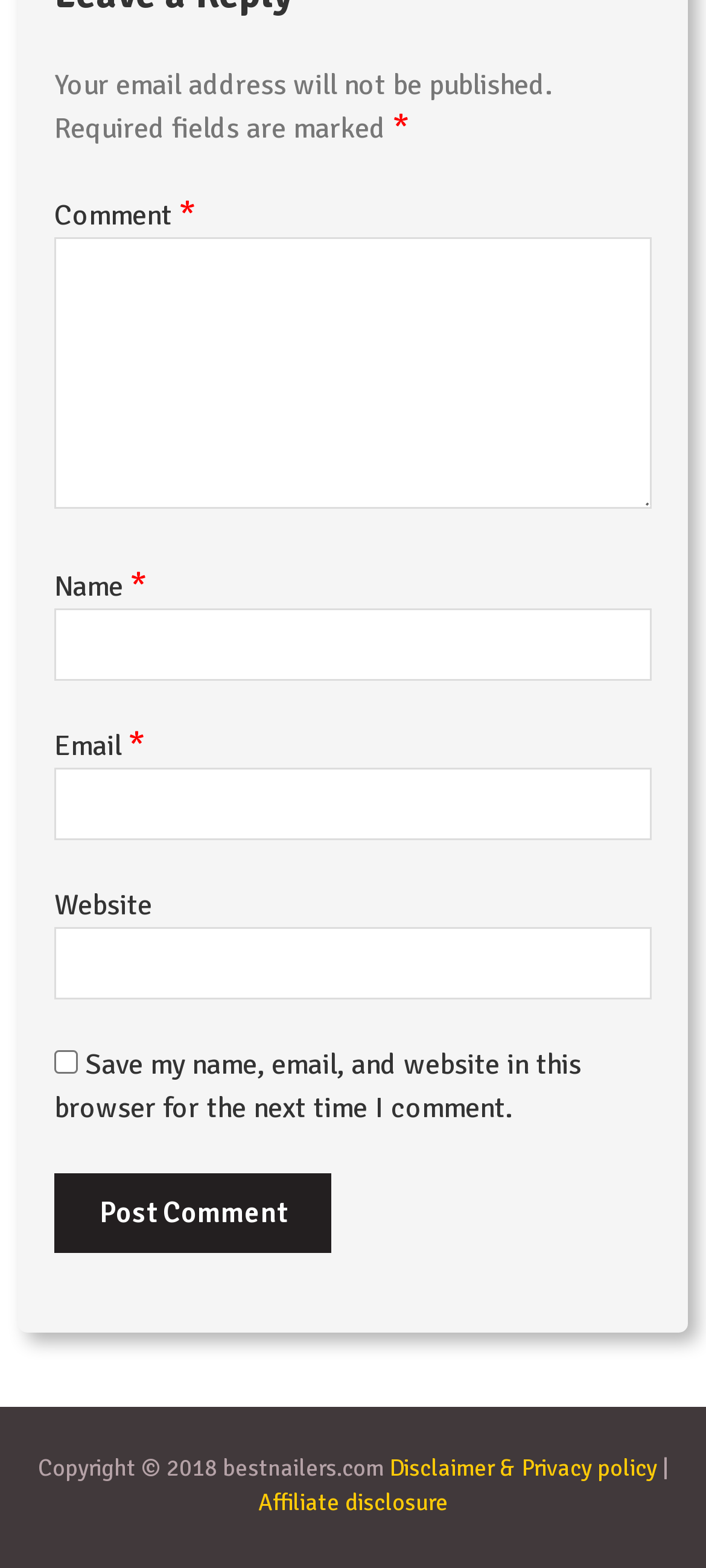Indicate the bounding box coordinates of the element that must be clicked to execute the instruction: "Check the save my information checkbox". The coordinates should be given as four float numbers between 0 and 1, i.e., [left, top, right, bottom].

[0.077, 0.669, 0.11, 0.684]